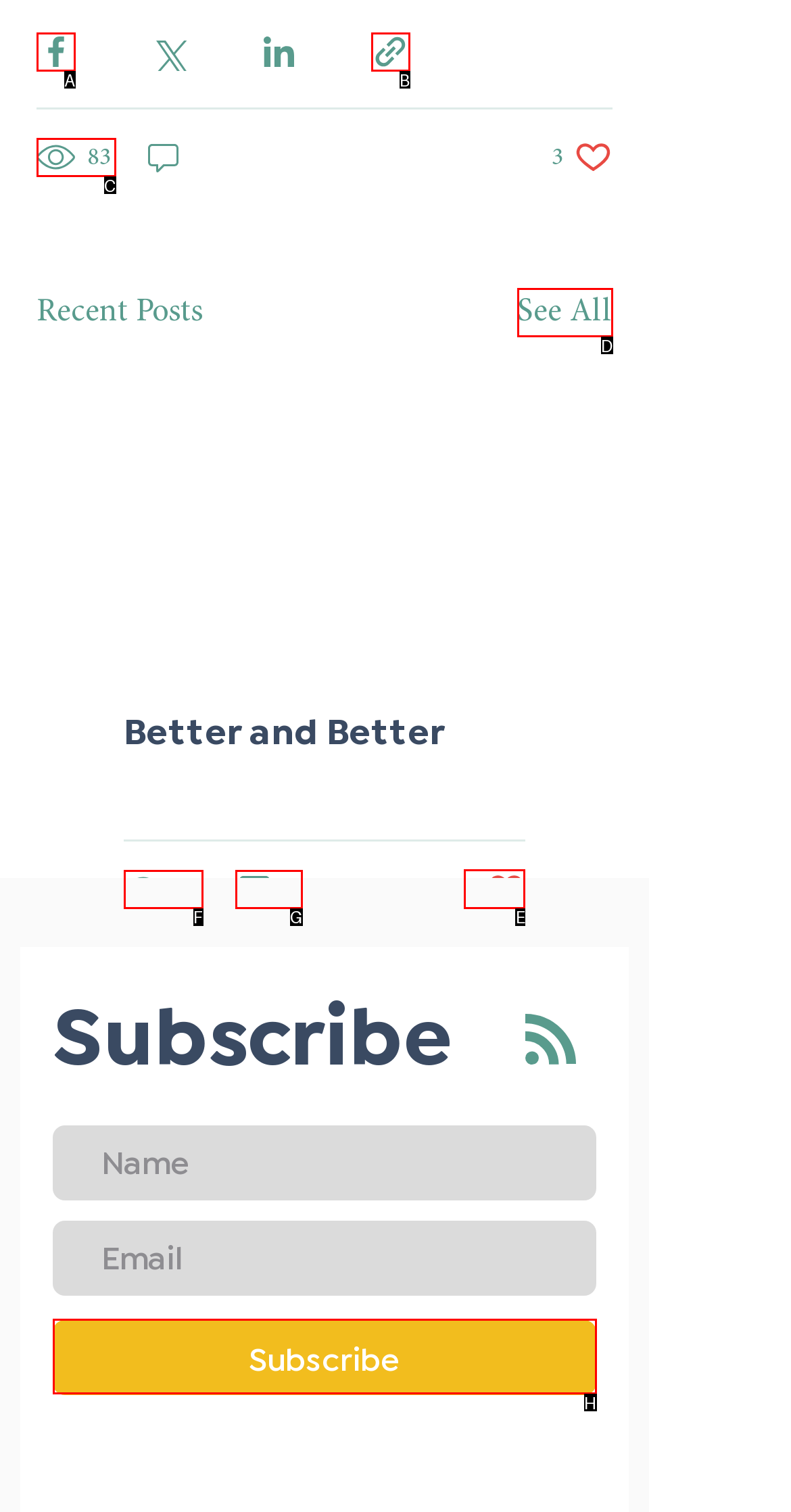Select the HTML element that should be clicked to accomplish the task: Like a post Reply with the corresponding letter of the option.

E